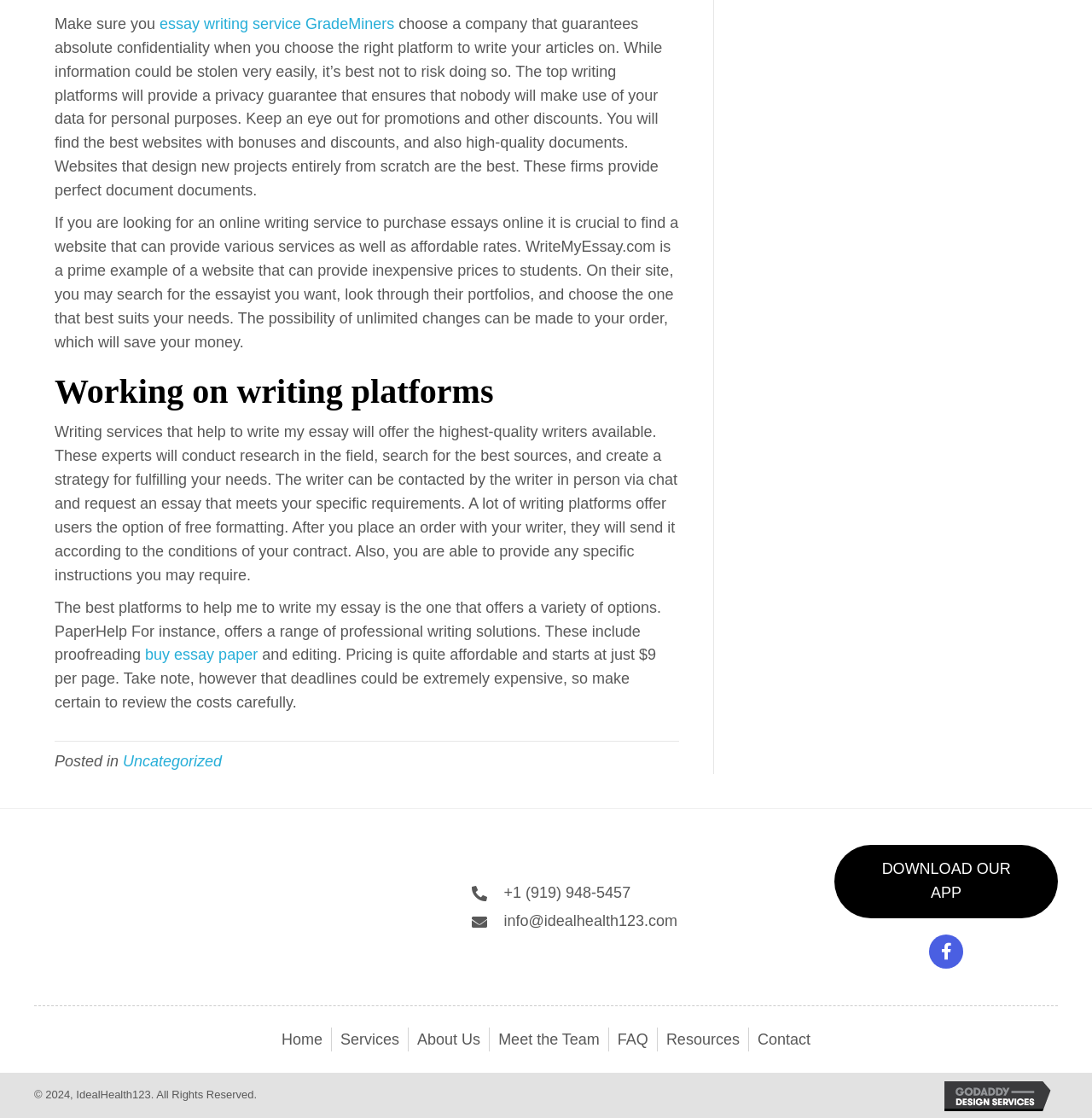Identify the bounding box coordinates of the HTML element based on this description: "Radium Hot Springs".

None